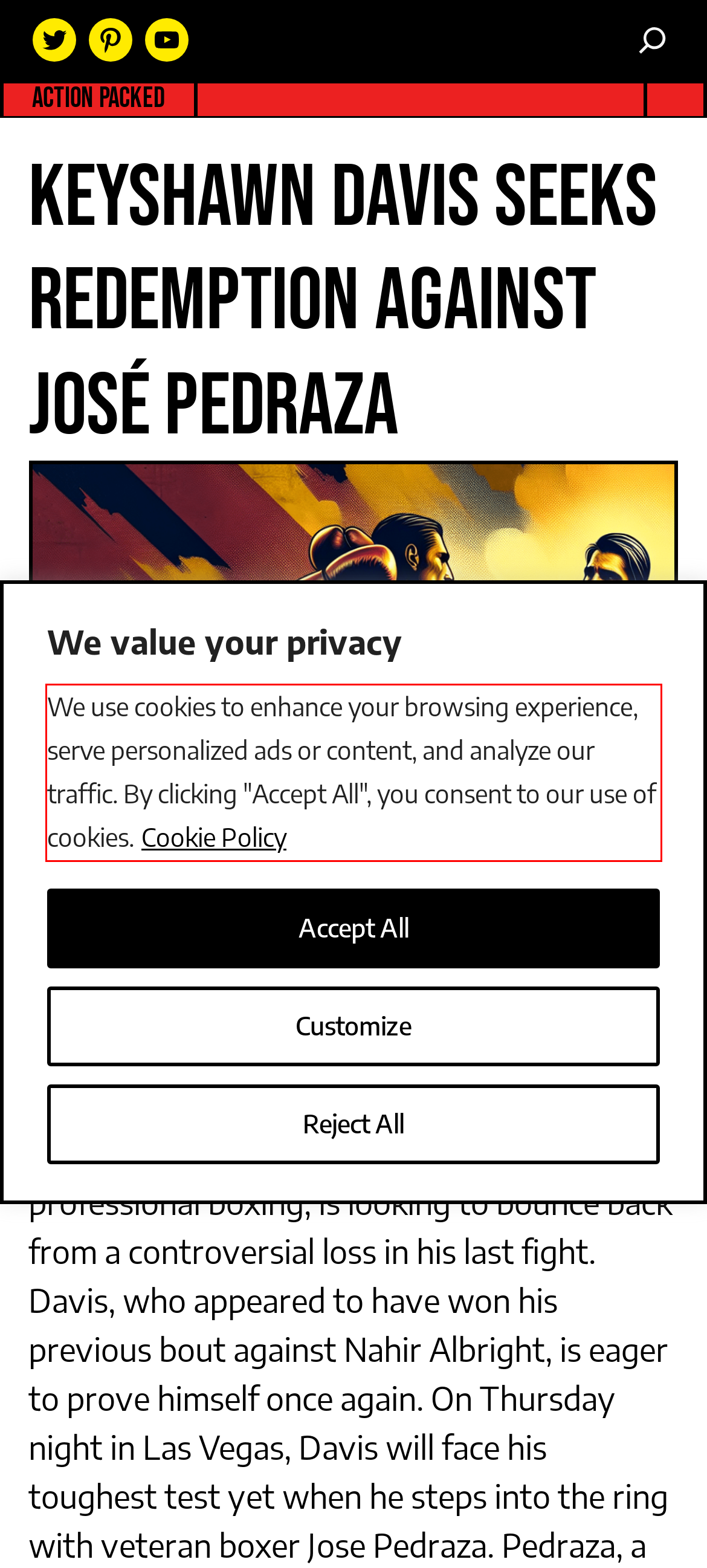Examine the webpage screenshot, find the red bounding box, and extract the text content within this marked area.

We use cookies to enhance your browsing experience, serve personalized ads or content, and analyze our traffic. By clicking "Accept All", you consent to our use of cookies. Cookie Policy